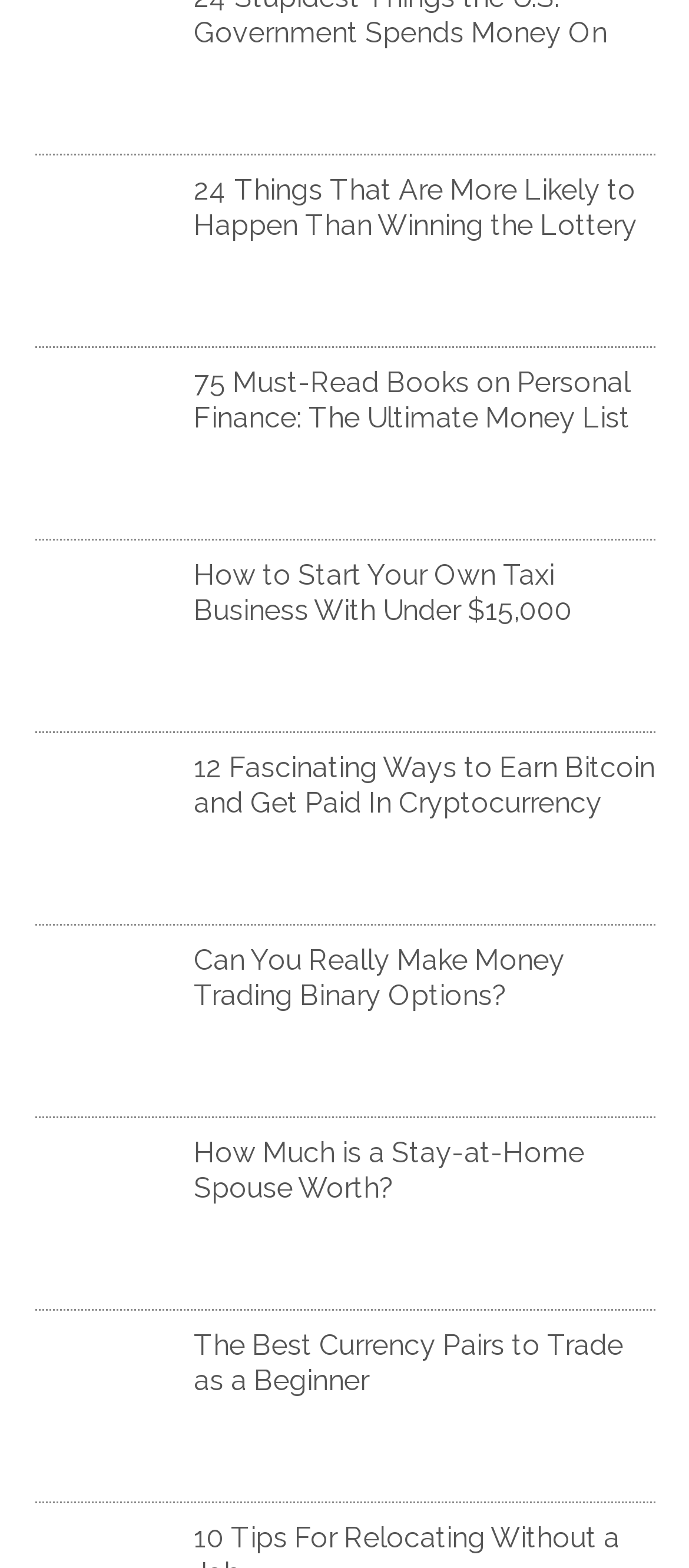Identify the bounding box coordinates necessary to click and complete the given instruction: "Learn about '12 Fascinating Ways to Earn Bitcoin and Get Paid In Cryptocurrency'".

[0.281, 0.479, 0.95, 0.522]